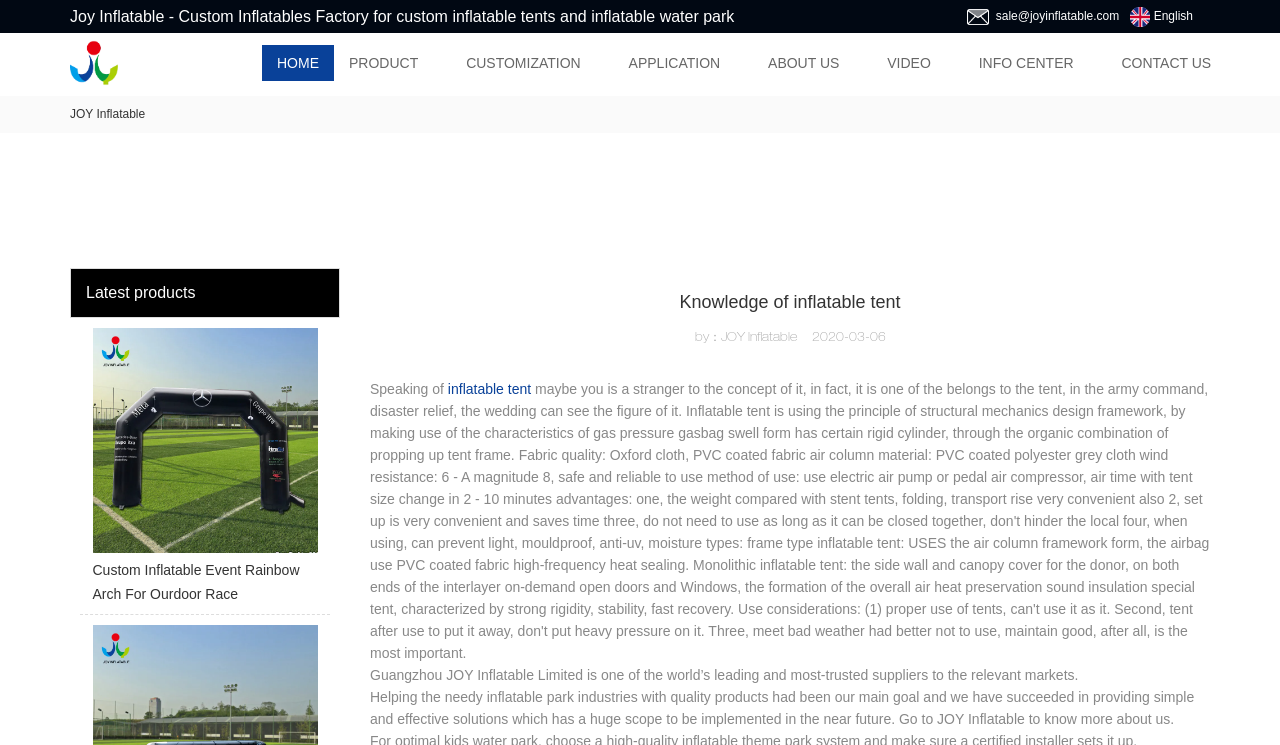Given the element description JOY Inflatable, identify the bounding box coordinates for the UI element on the webpage screenshot. The format should be (top-left x, top-left y, bottom-right x, bottom-right y), with values between 0 and 1.

[0.055, 0.144, 0.113, 0.162]